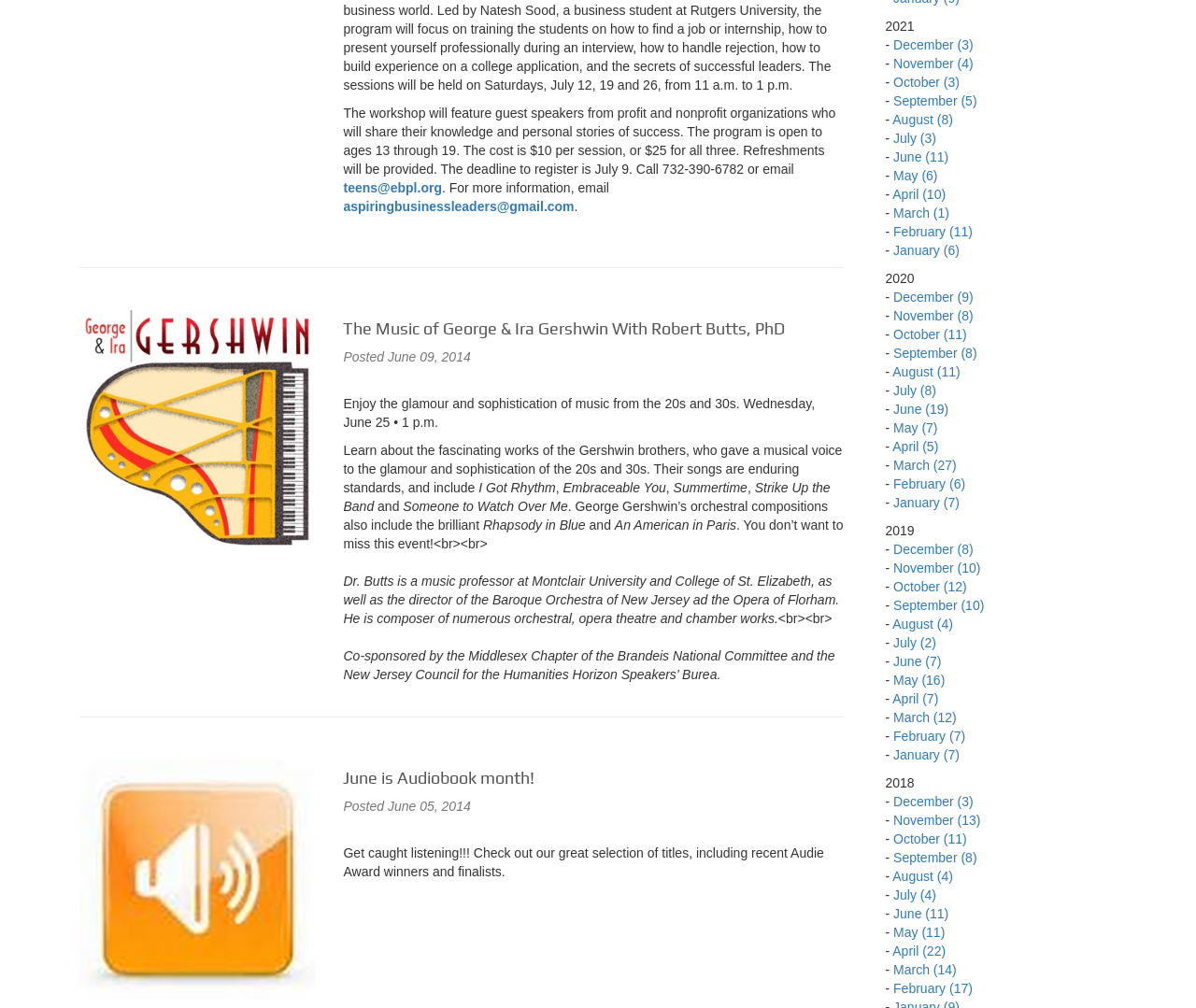Please identify the bounding box coordinates of the clickable area that will allow you to execute the instruction: "Get audiobooks in June".

[0.287, 0.763, 0.705, 0.781]